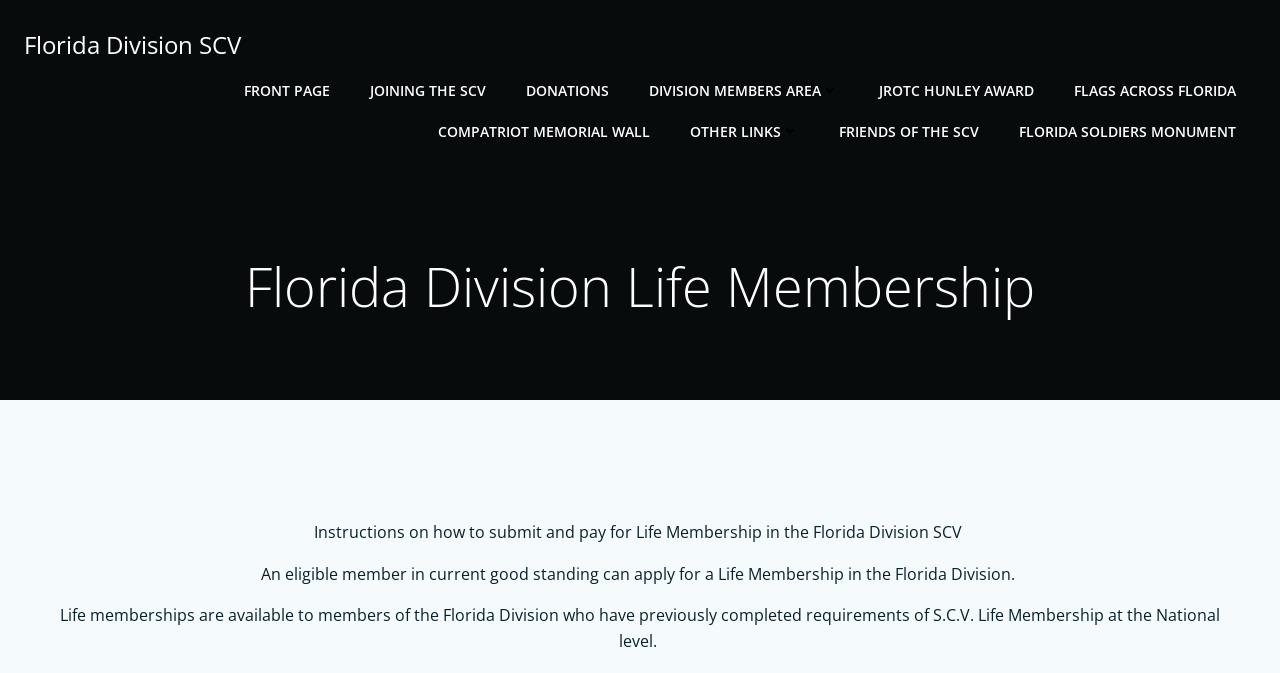Provide a brief response in the form of a single word or phrase:
What is the link above 'JOINING THE SCV'?

FRONT PAGE